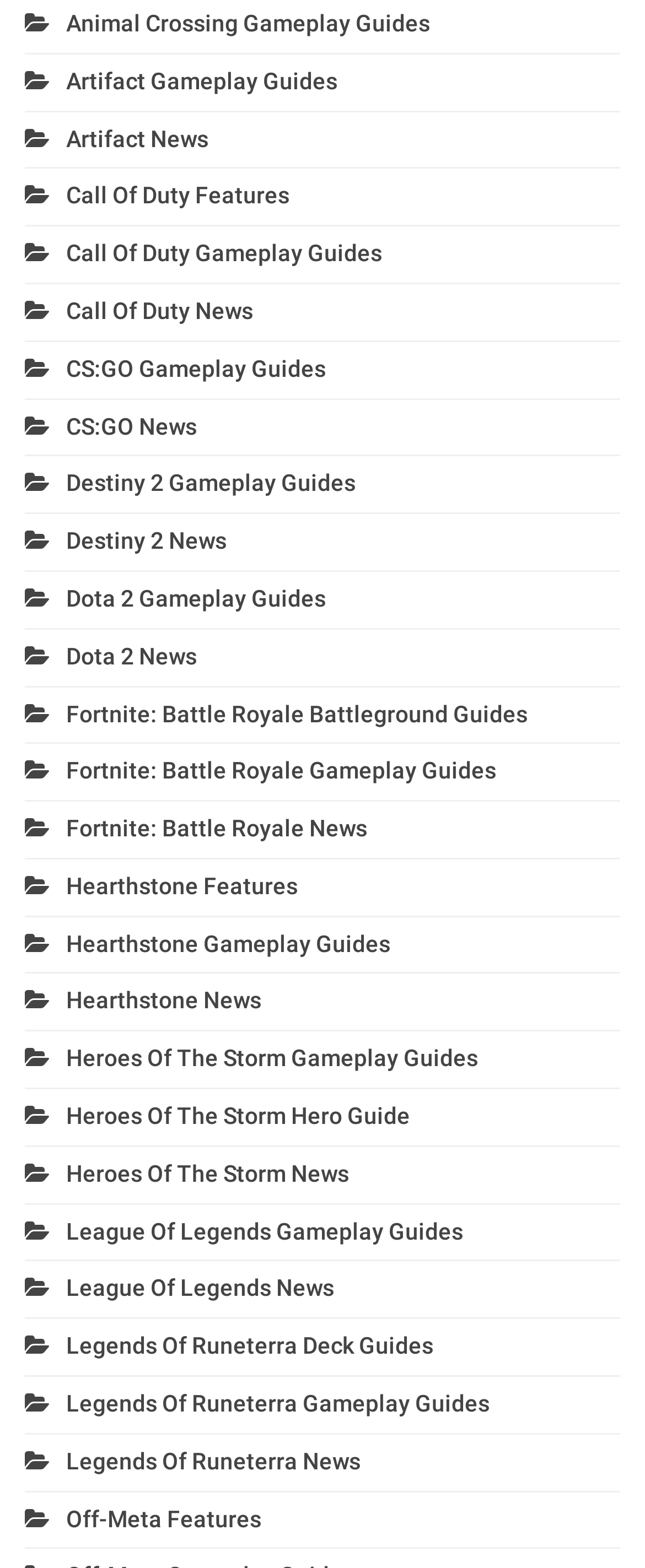How many game guides are available?
Give a detailed explanation using the information visible in the image.

I counted the number of links with 'Gameplay Guides' in their text, and there are 25 of them.